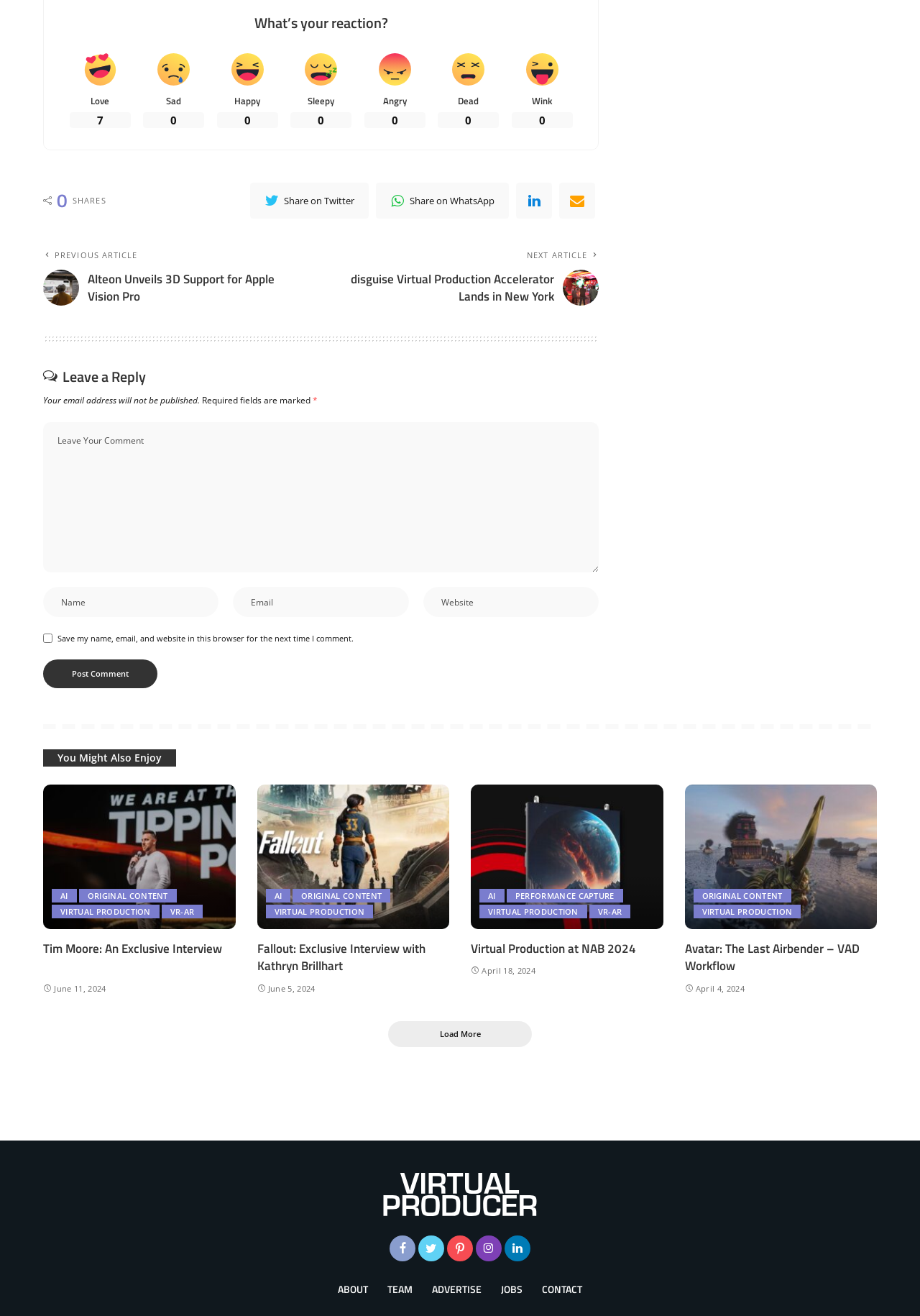Please locate the bounding box coordinates of the element's region that needs to be clicked to follow the instruction: "Share on Twitter". The bounding box coordinates should be provided as four float numbers between 0 and 1, i.e., [left, top, right, bottom].

[0.272, 0.139, 0.401, 0.166]